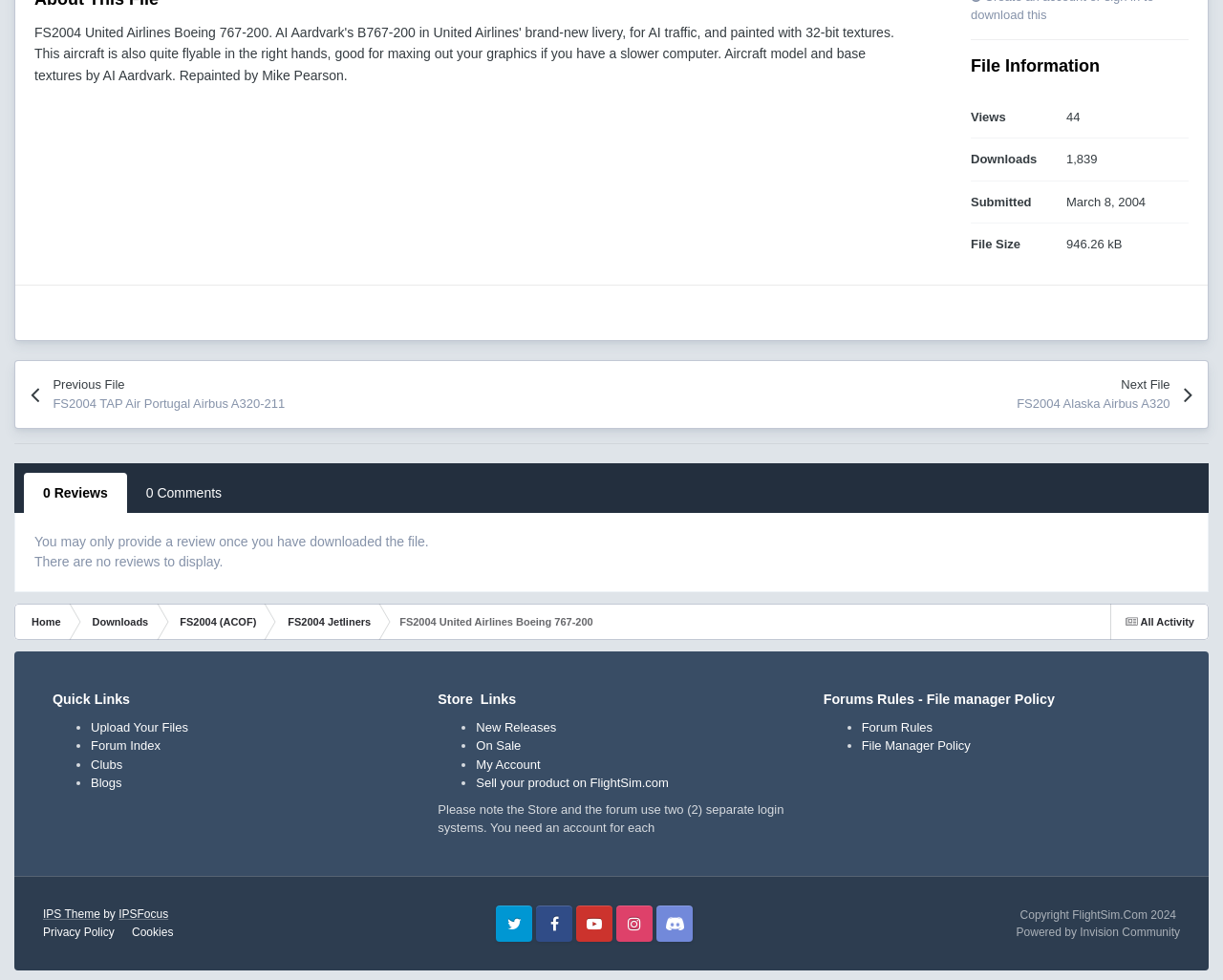Given the webpage screenshot and the description, determine the bounding box coordinates (top-left x, top-left y, bottom-right x, bottom-right y) that define the location of the UI element matching this description: Upload Your Files

[0.074, 0.735, 0.154, 0.749]